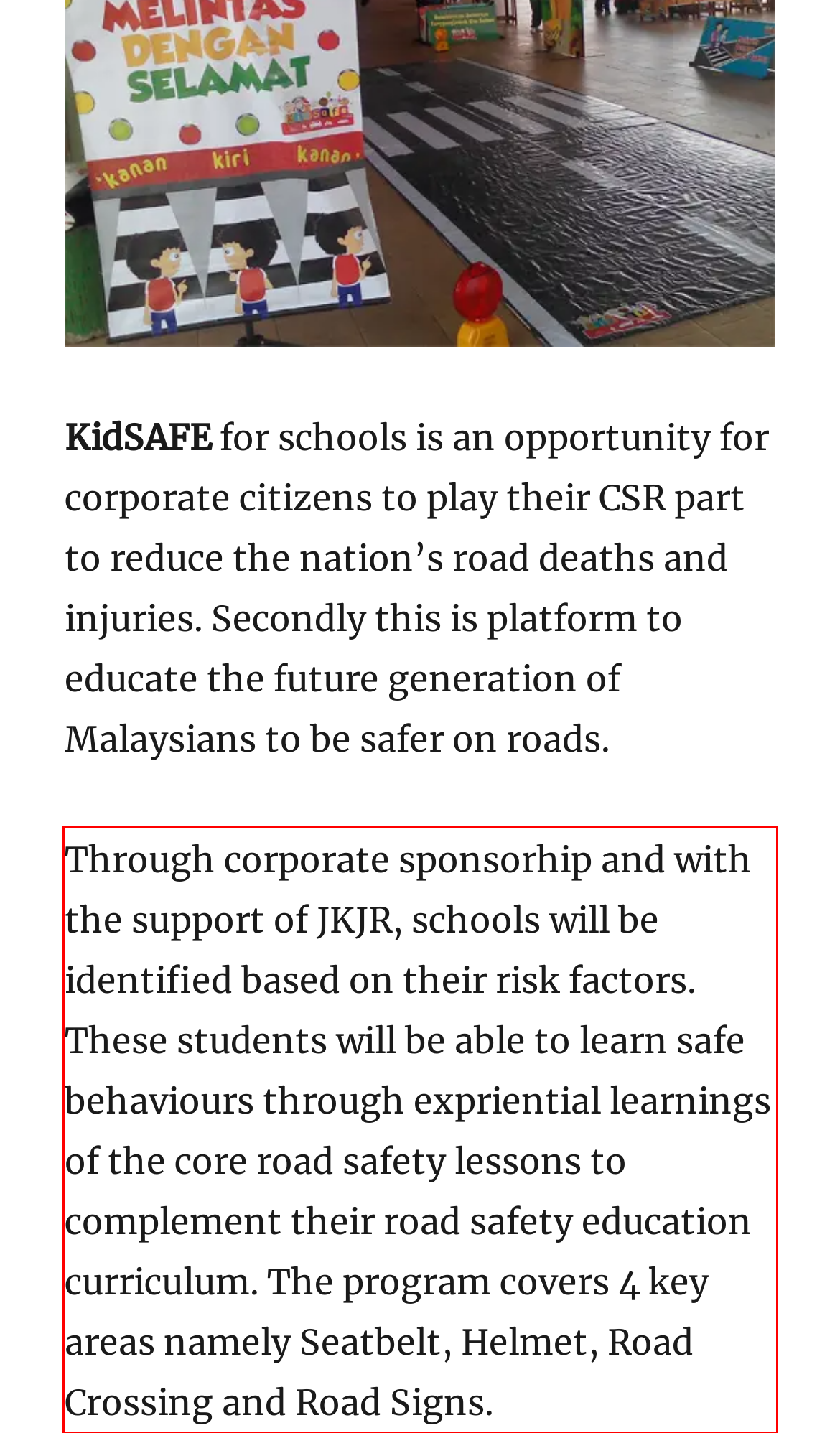Look at the webpage screenshot and recognize the text inside the red bounding box.

Through corporate sponsorhip and with the support of JKJR, schools will be identified based on their risk factors. These students will be able to learn safe behaviours through expriential learnings of the core road safety lessons to complement their road safety education curriculum. The program covers 4 key areas namely Seatbelt, Helmet, Road Crossing and Road Signs.